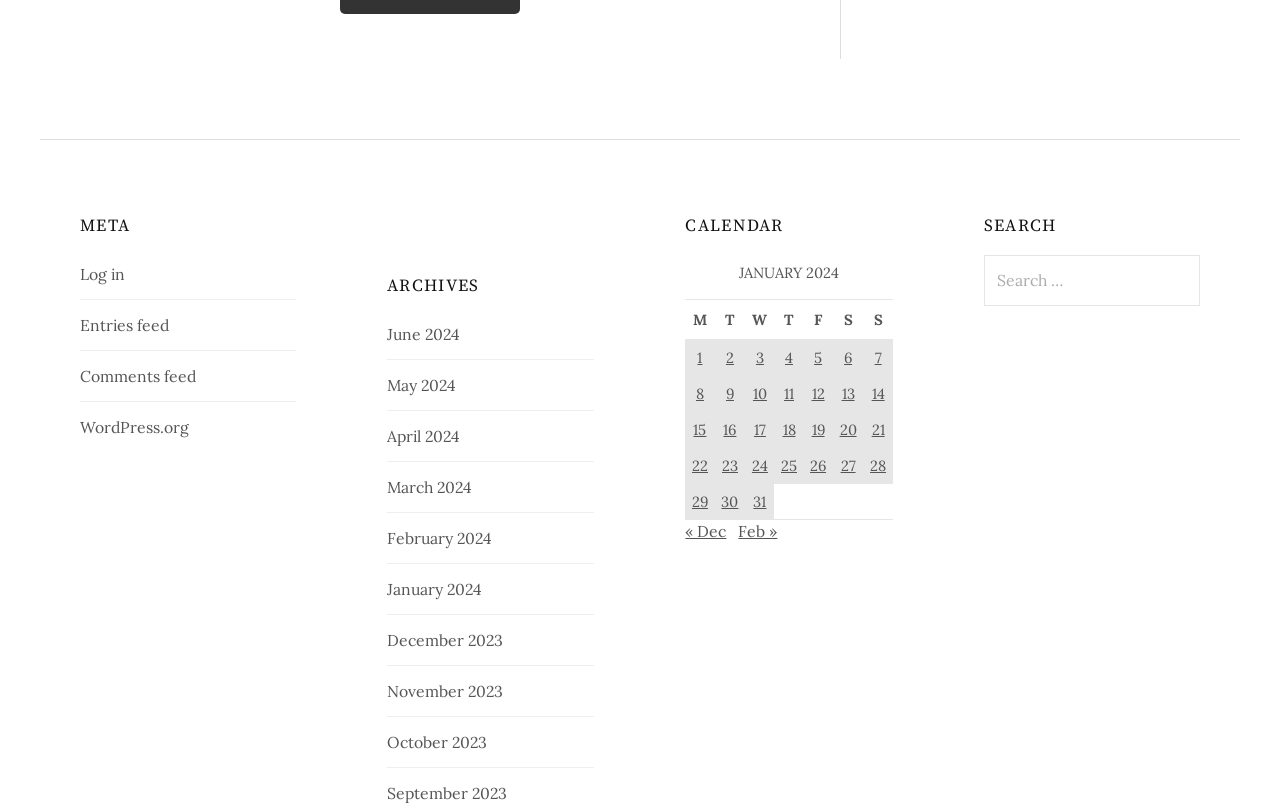Please find the bounding box for the following UI element description. Provide the coordinates in (top-left x, top-left y, bottom-right x, bottom-right y) format, with values between 0 and 1: February 2024

[0.302, 0.651, 0.384, 0.676]